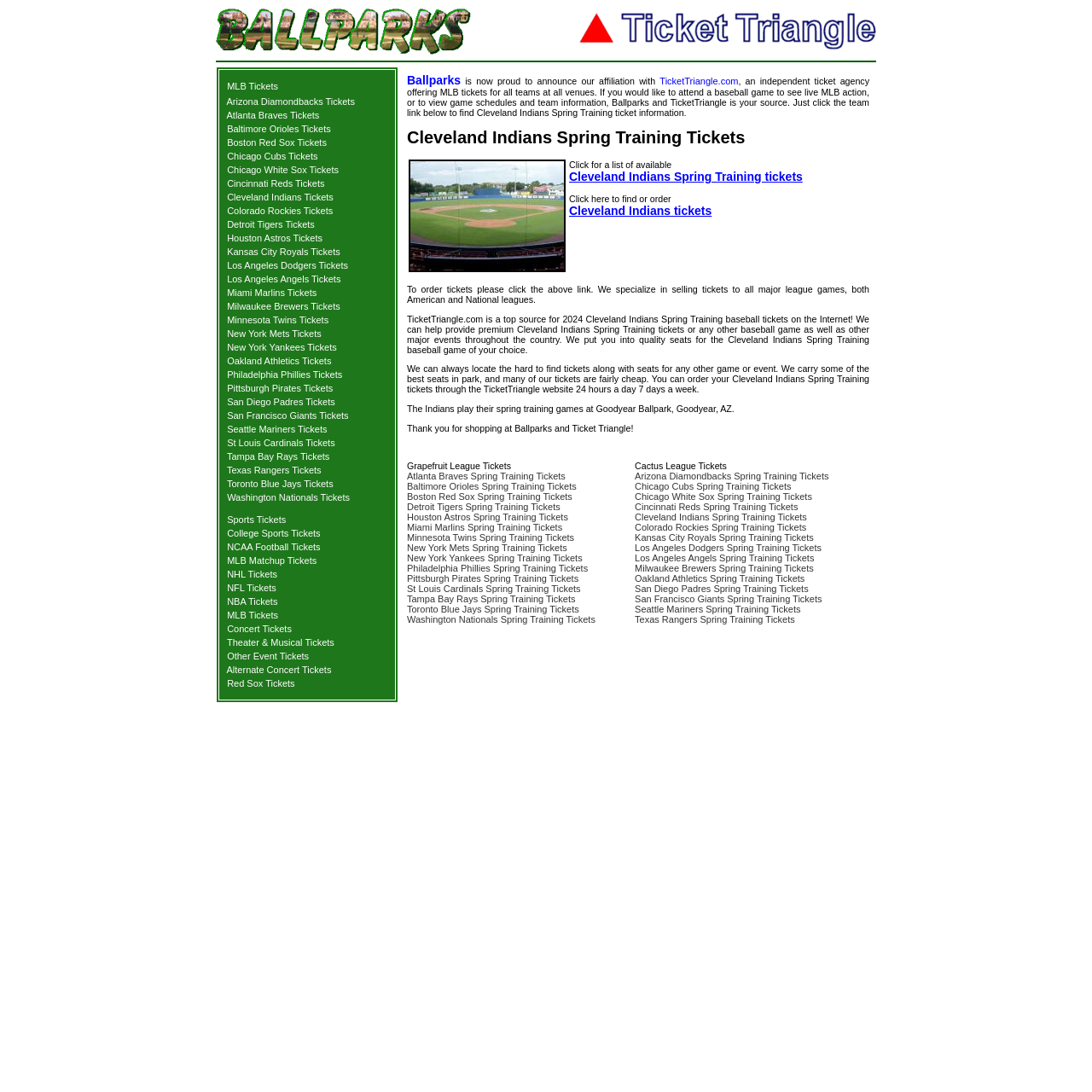Show the bounding box coordinates for the element that needs to be clicked to execute the following instruction: "click on Chicago Cubs Tickets". Provide the coordinates in the form of four float numbers between 0 and 1, i.e., [left, top, right, bottom].

[0.208, 0.138, 0.291, 0.148]